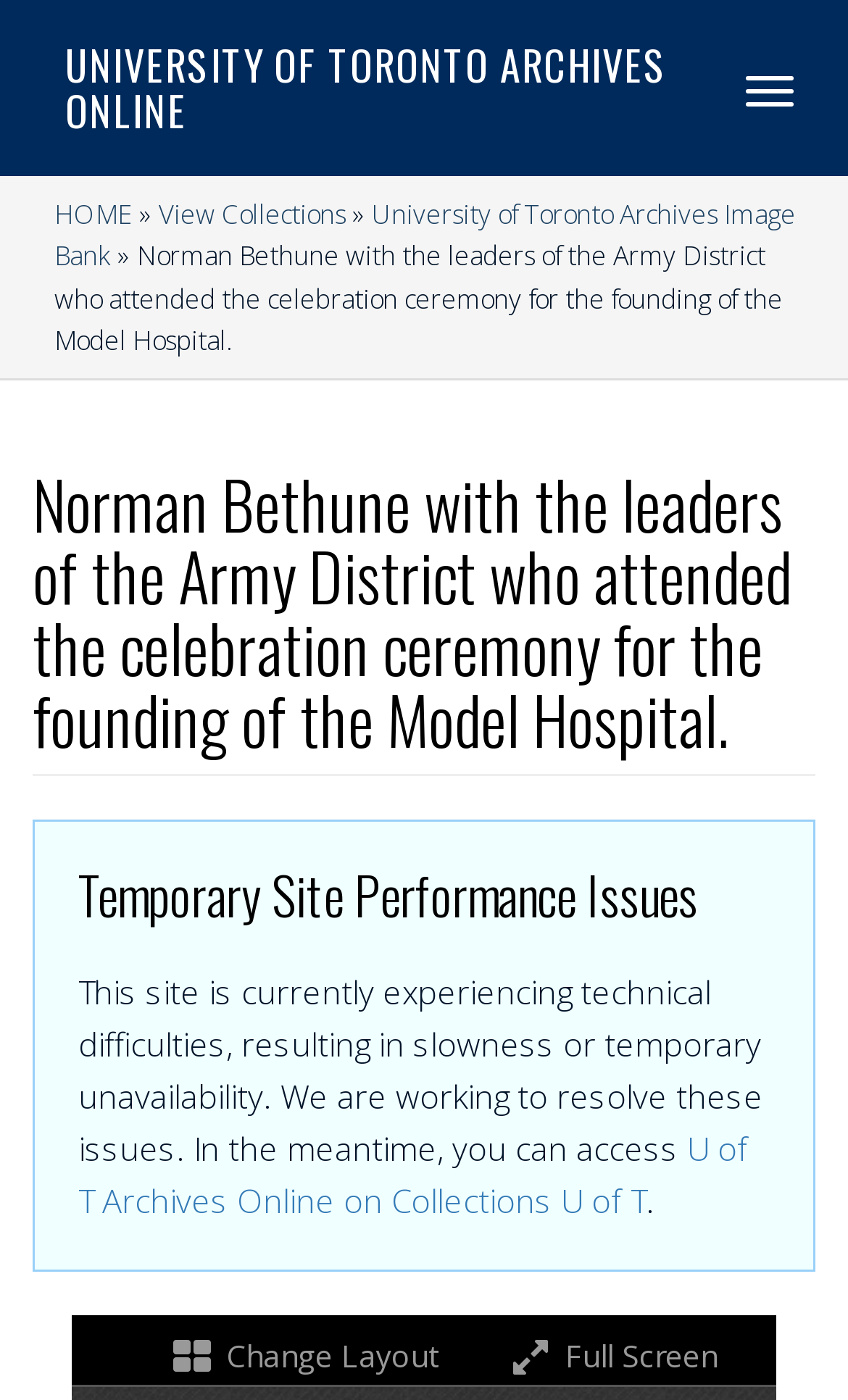What are the two layout options available?
Using the image as a reference, answer the question in detail.

The two layout options available are 'Change Layout' and 'Full Screen', which can be accessed by clicking on the links at the bottom of the webpage.